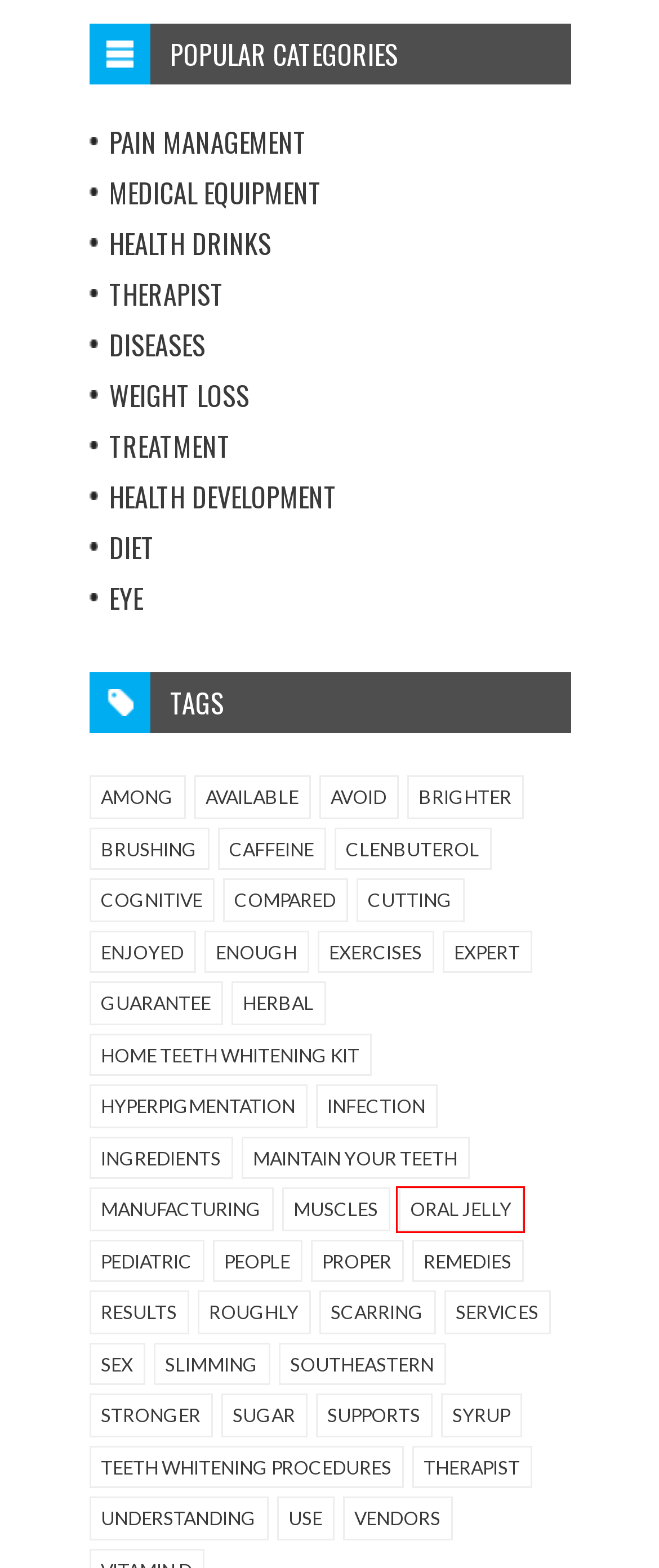You are provided with a screenshot of a webpage where a red rectangle bounding box surrounds an element. Choose the description that best matches the new webpage after clicking the element in the red bounding box. Here are the choices:
A. Weight Loss - Healthy CH
B. Clenbuterol - Healthy CH
C. people - Healthy CH
D. Hyperpigmentation - Healthy CH
E. supports - Healthy CH
F. oral jelly - Healthy CH
G. therapist - Healthy CH
H. sex - Healthy CH

F